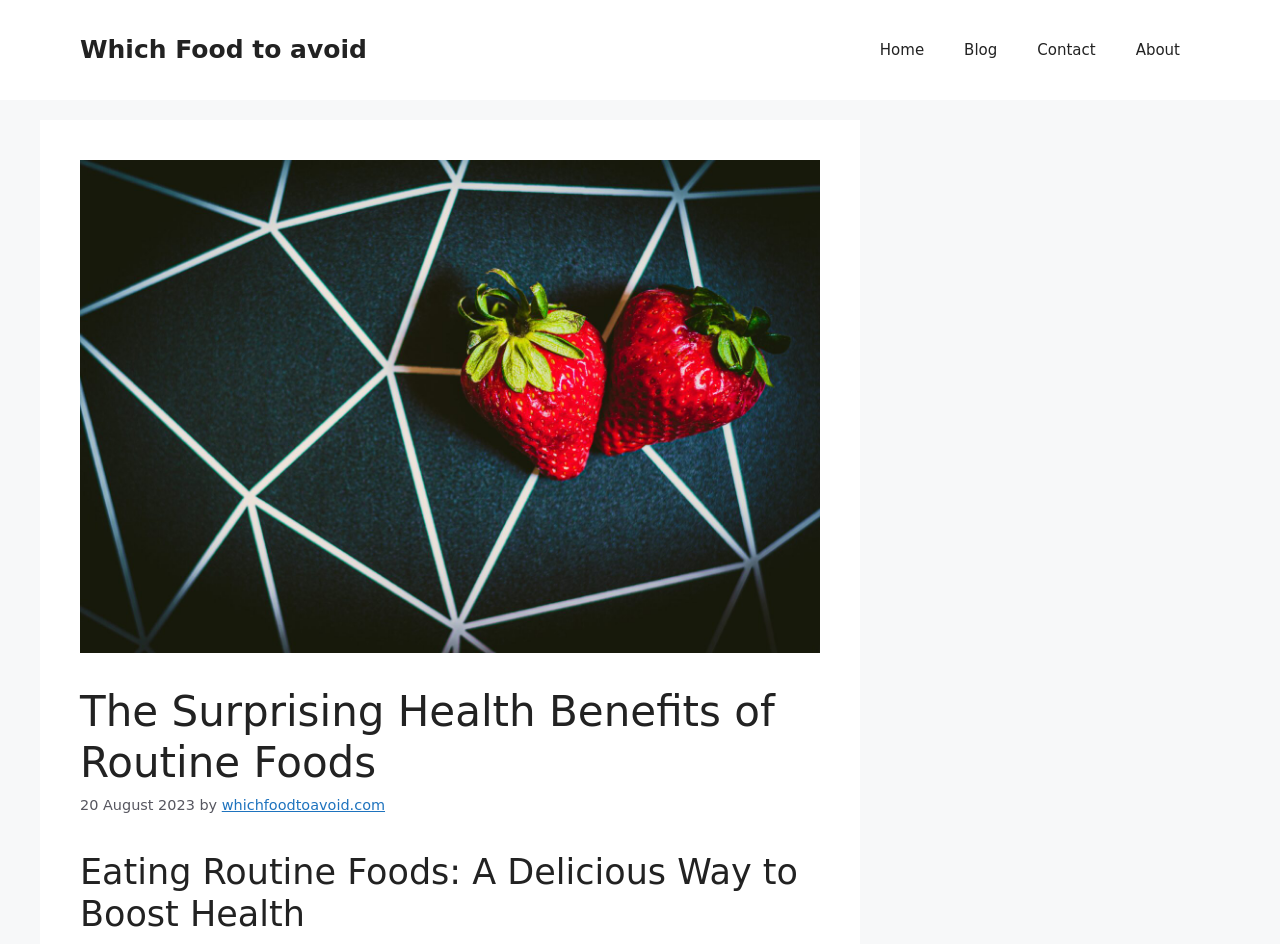Craft a detailed narrative of the webpage's structure and content.

The webpage is about the health benefits of routine foods, with a focus on which foods to avoid. At the top of the page, there is a banner with the site's name. Below the banner, there is a navigation menu with five links: "Home", "Blog", "Contact", "About", and "Which Food to avoid". The navigation menu is located at the top right corner of the page.

To the left of the navigation menu, there is an image of a red strawberry on a green and white textile. Below the image, there is a header section with a heading that reads "The Surprising Health Benefits of Routine Foods". The heading is followed by a timestamp "20 August 2023" and the author's name "whichfoodtoavoid.com".

Below the header section, there is a main content area with a heading that reads "Eating Routine Foods: A Delicious Way to Boost Health". This heading is likely the title of an article or blog post that discusses the health benefits of routine foods.